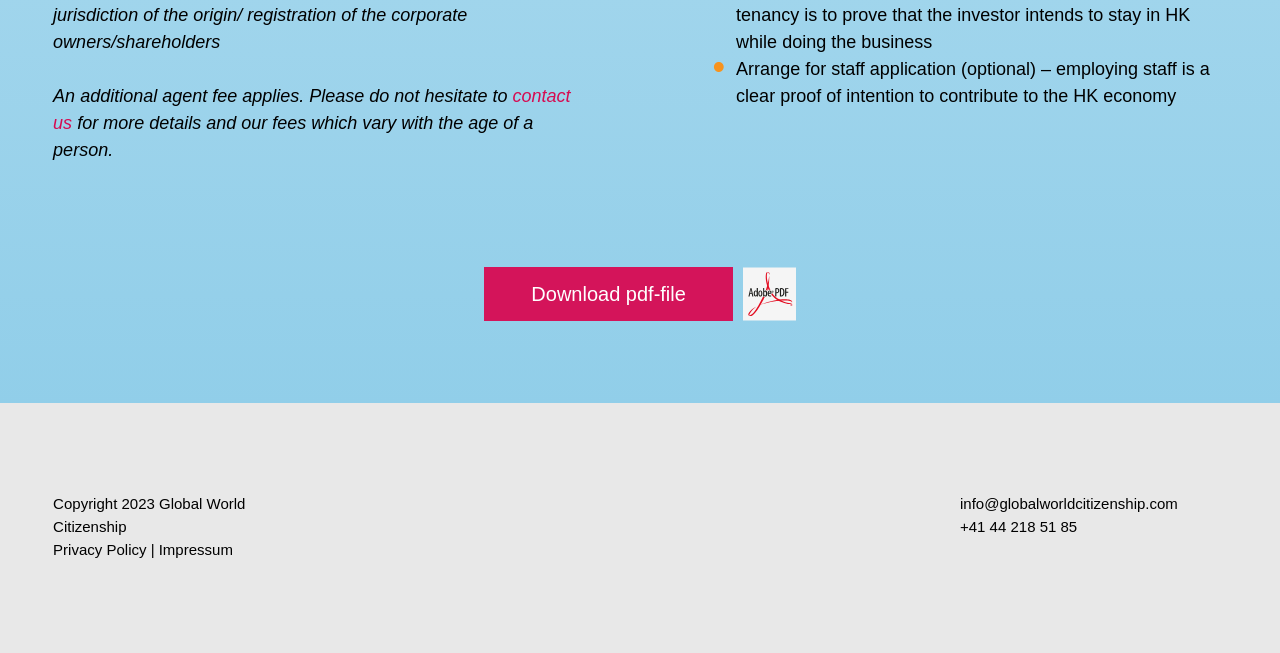What is the purpose of employing staff in HK?
Please elaborate on the answer to the question with detailed information.

According to the webpage, employing staff is a clear proof of intention to contribute to the HK economy, which is mentioned in the context of arranging for staff application.